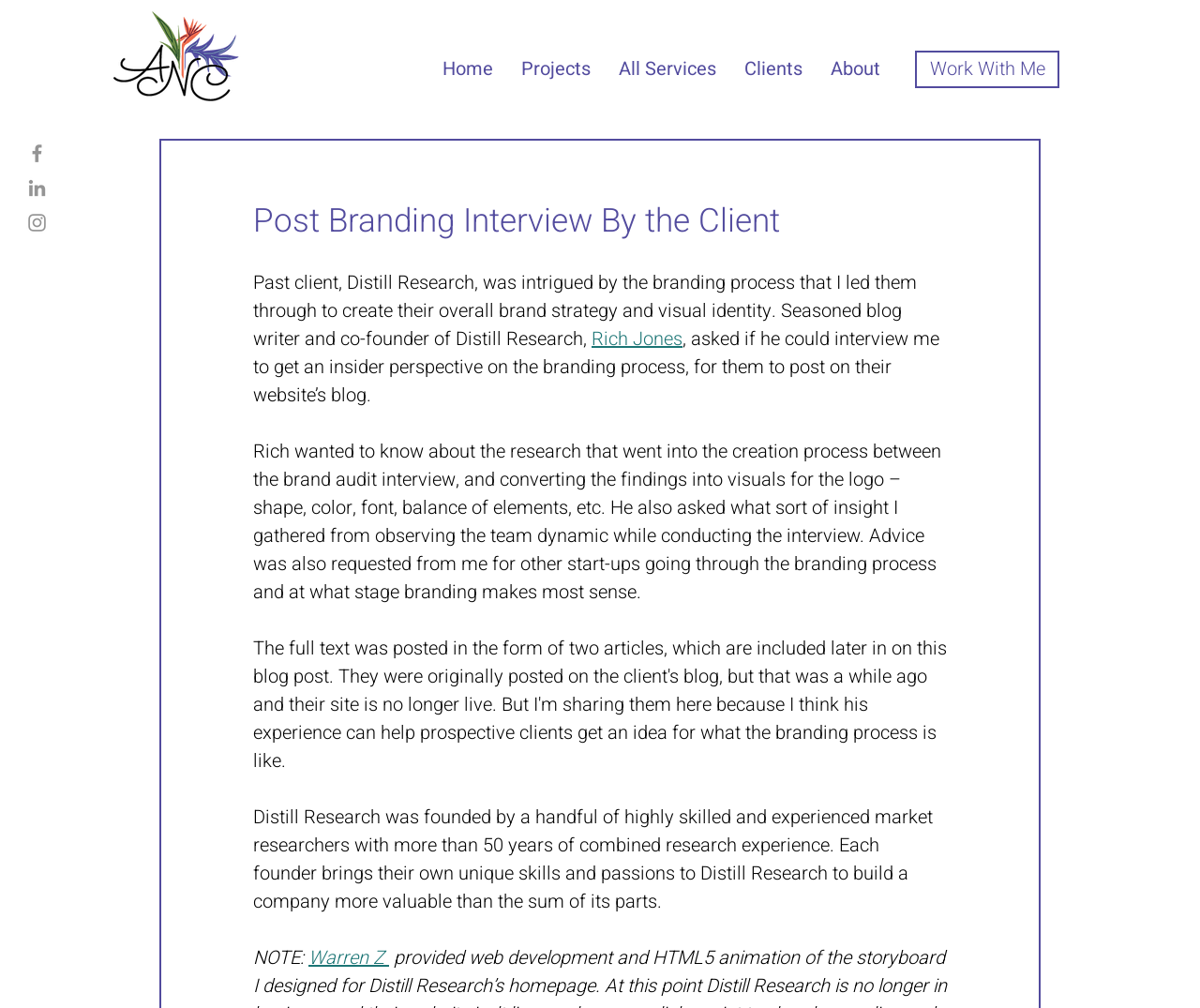Locate the bounding box for the described UI element: "Reply". Ensure the coordinates are four float numbers between 0 and 1, formatted as [left, top, right, bottom].

None